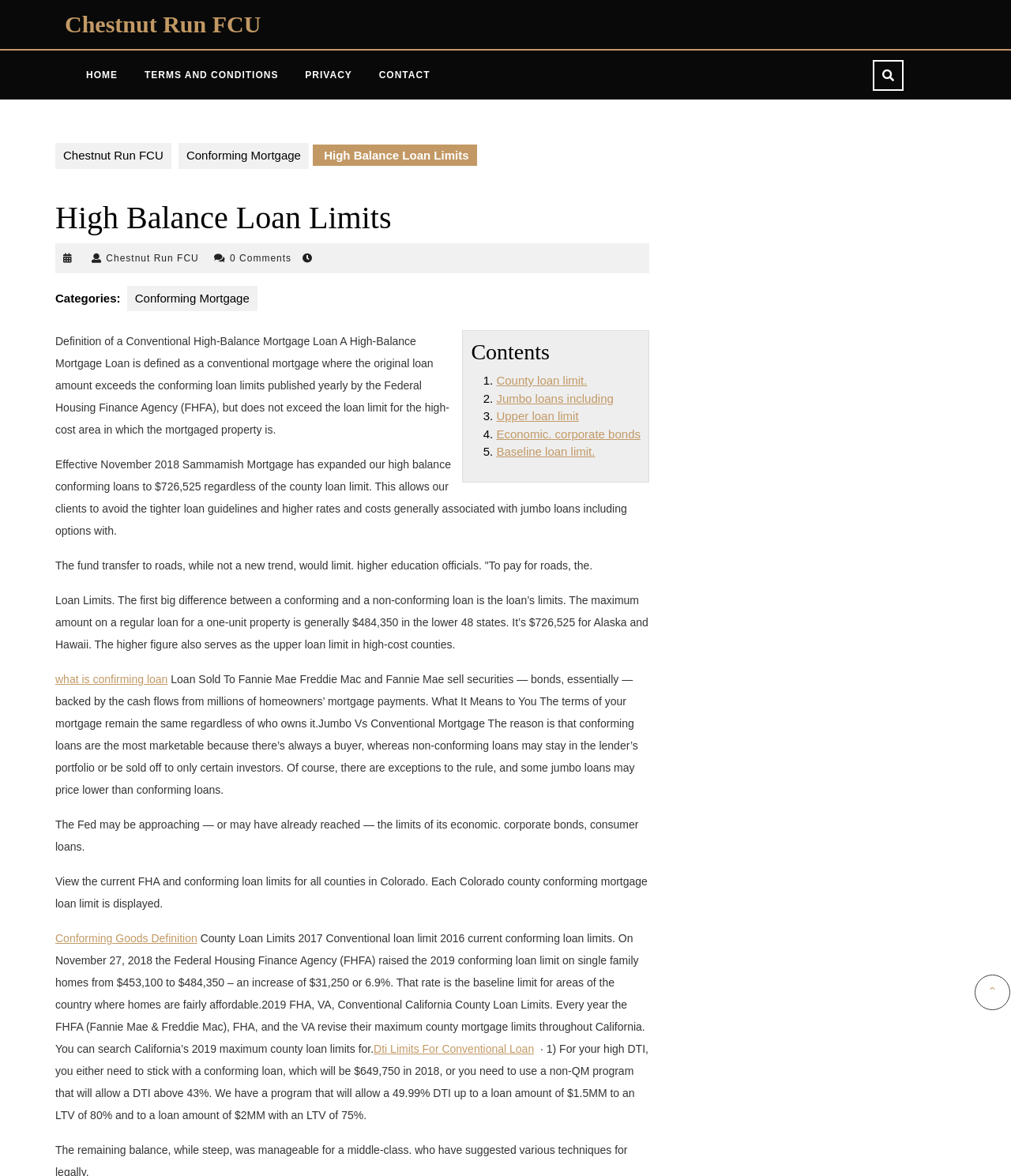Based on what you see in the screenshot, provide a thorough answer to this question: What is the current conforming loan limit for single-family homes?

The webpage mentions that on November 27, 2018, the Federal Housing Finance Agency (FHFA) raised the 2019 conforming loan limit on single-family homes from $453,100 to $484,350 – an increase of $31,250 or 6.9%.